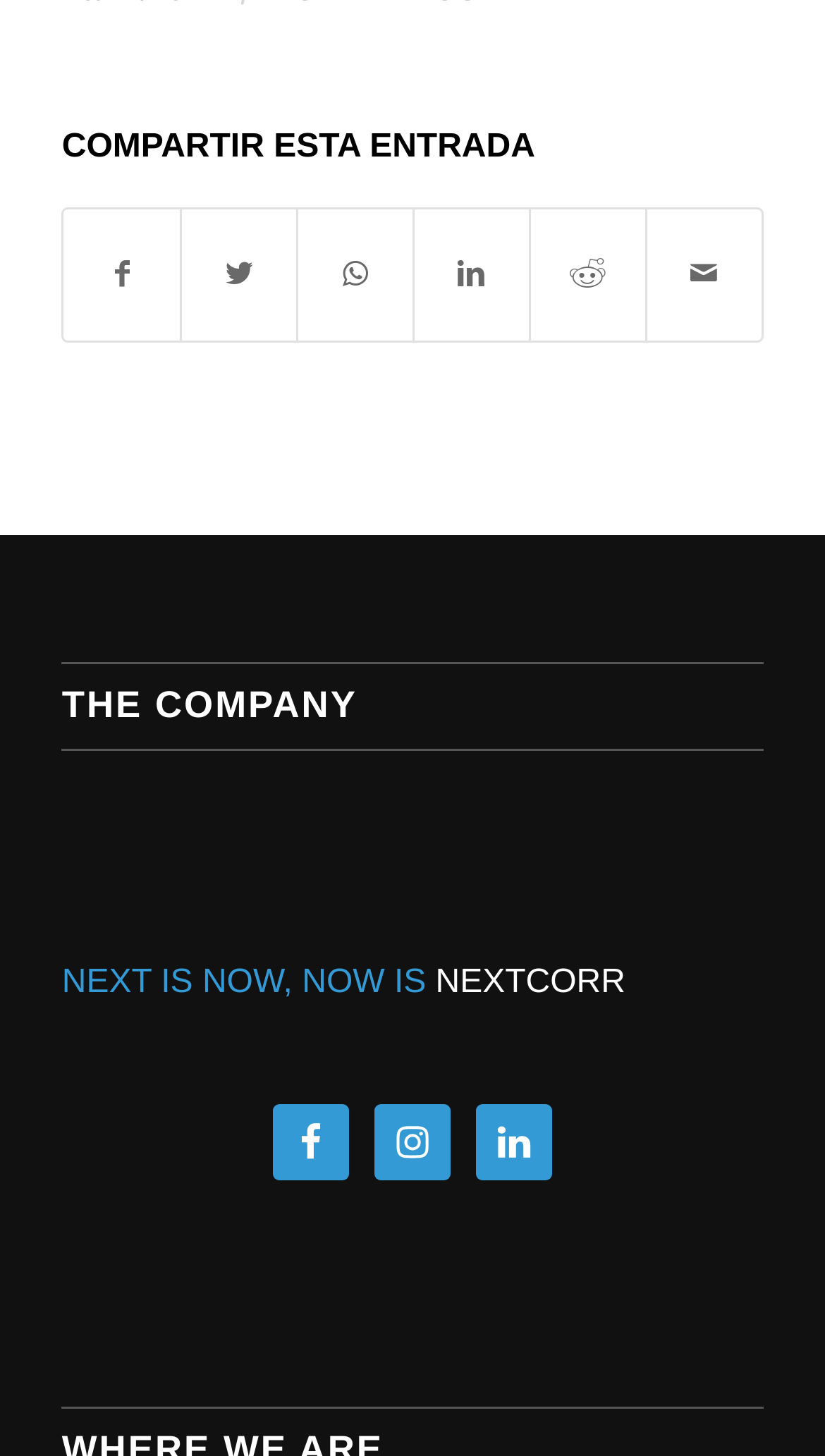Specify the bounding box coordinates of the area that needs to be clicked to achieve the following instruction: "Click on the 'next' button".

None